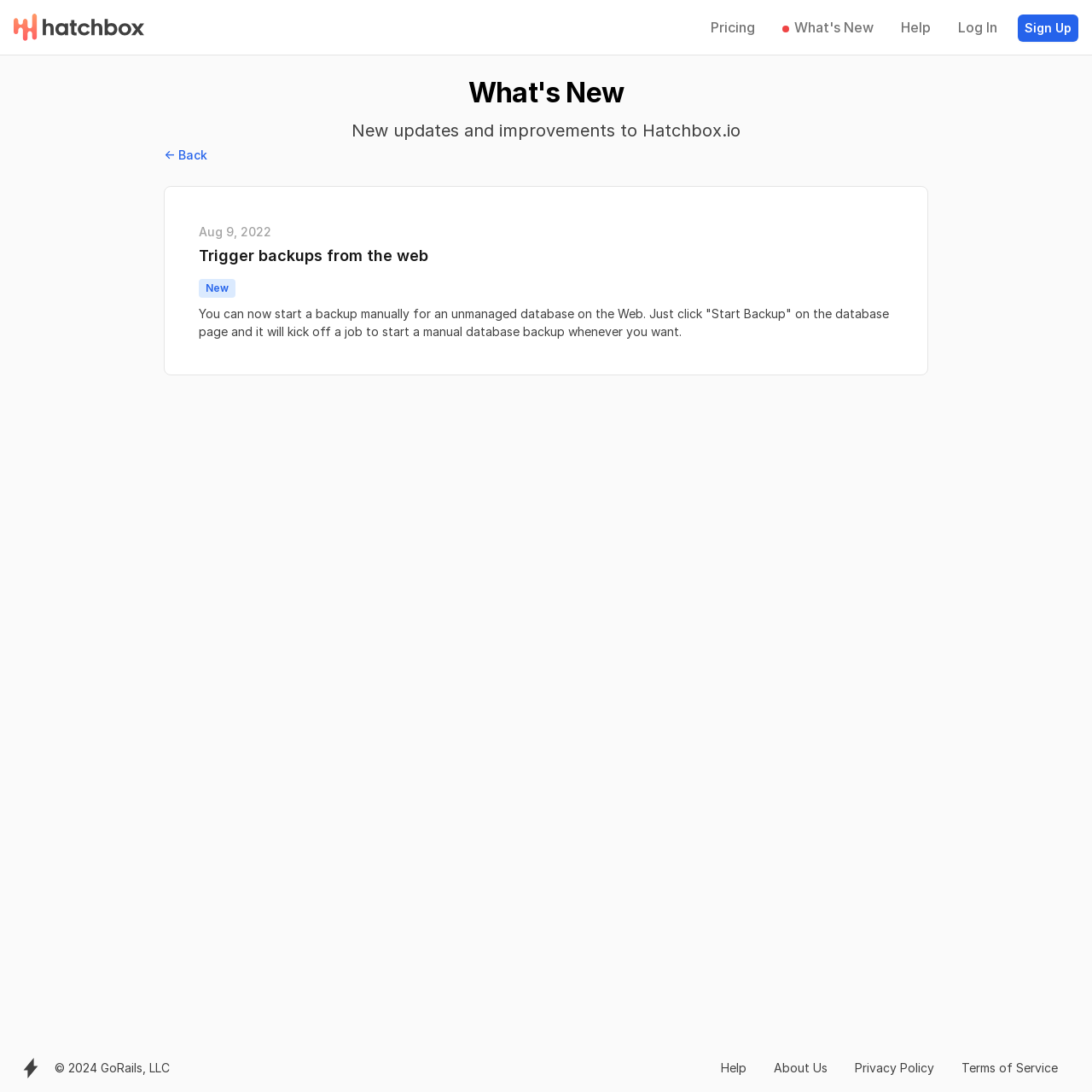Identify the bounding box coordinates for the element that needs to be clicked to fulfill this instruction: "Log in to the account". Provide the coordinates in the format of four float numbers between 0 and 1: [left, top, right, bottom].

[0.871, 0.006, 0.92, 0.044]